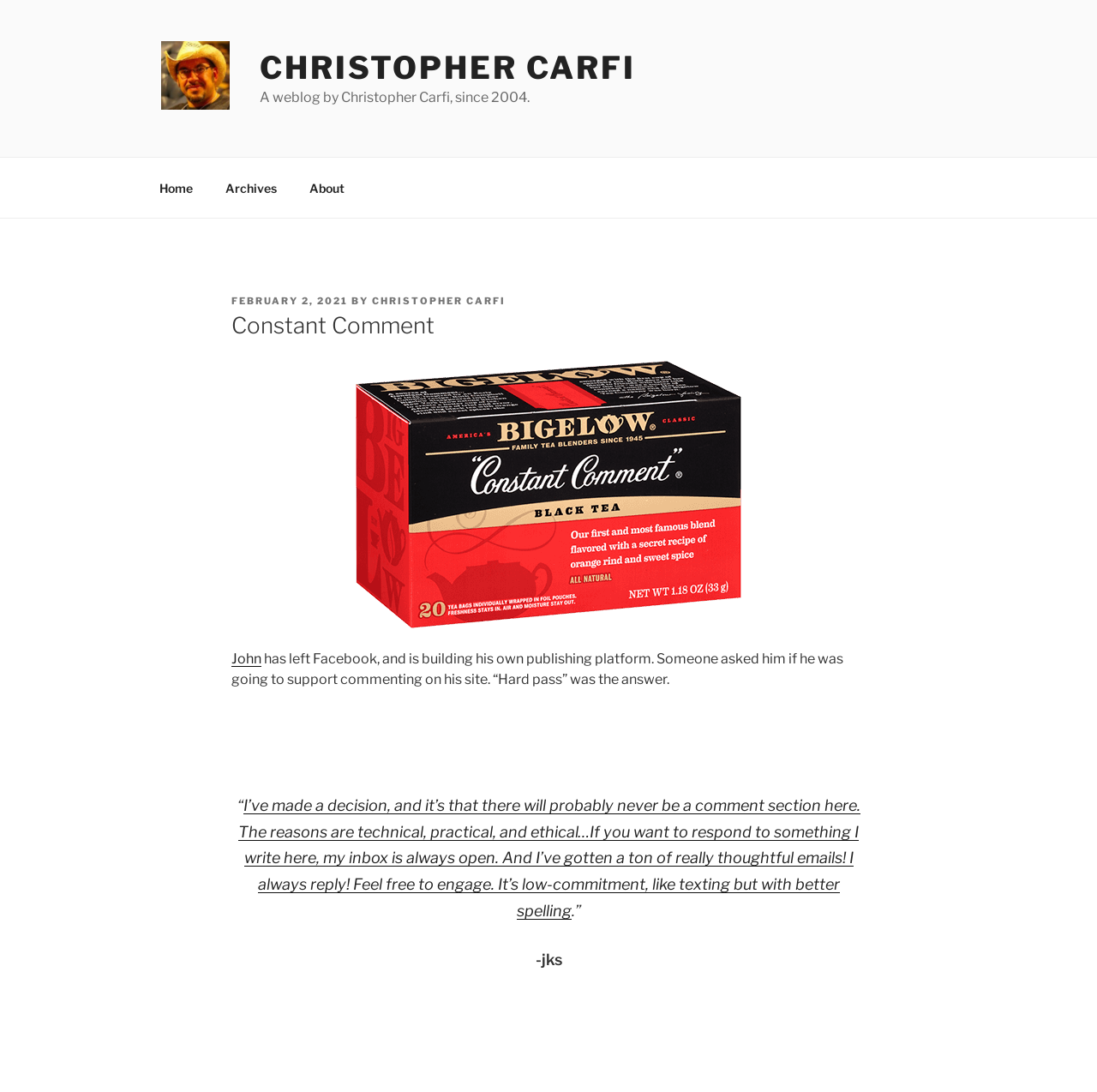Find the bounding box coordinates of the clickable area that will achieve the following instruction: "view archives".

[0.191, 0.153, 0.266, 0.191]